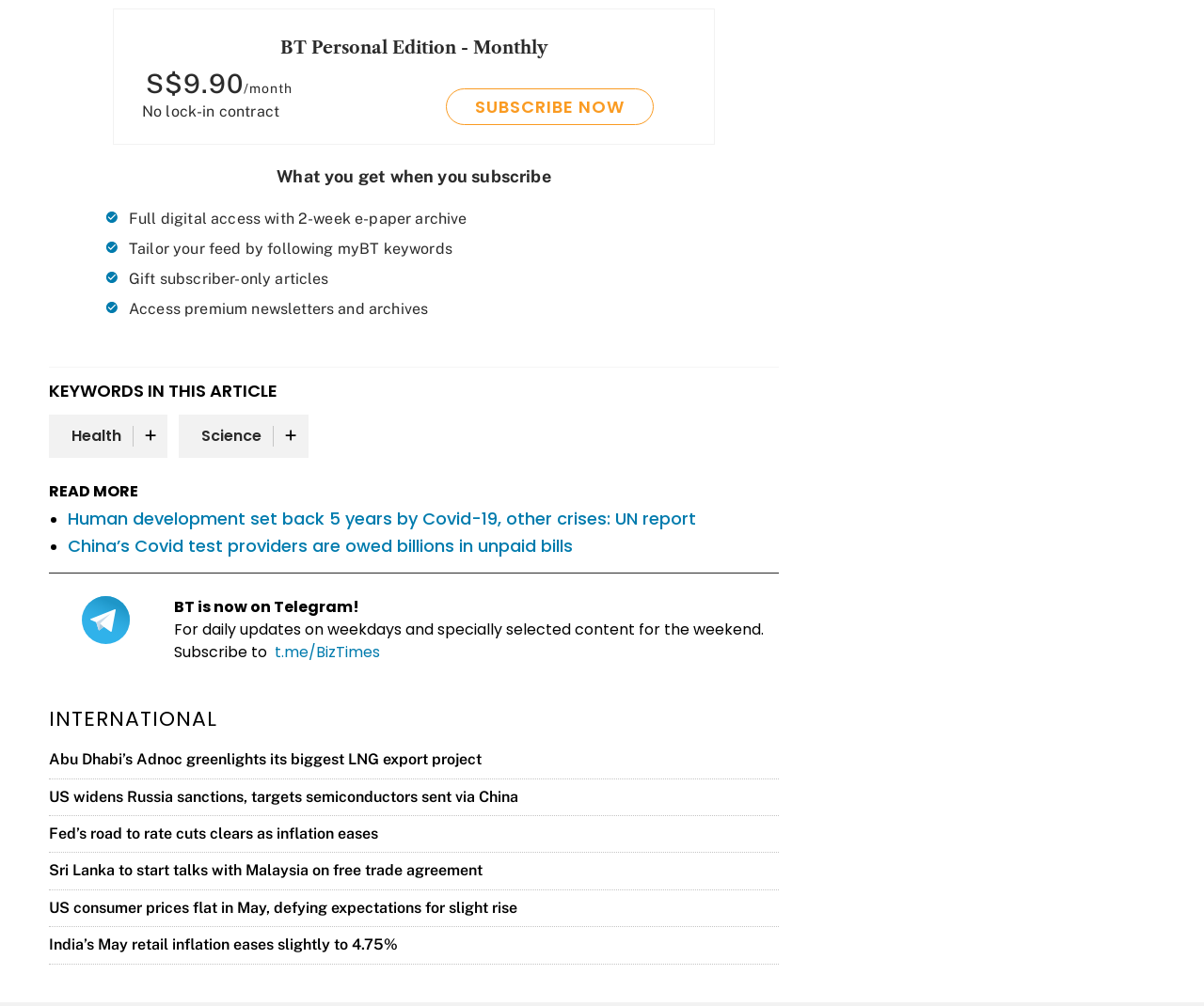Please identify the bounding box coordinates of the element's region that should be clicked to execute the following instruction: "Subscribe to BT Personal Edition". The bounding box coordinates must be four float numbers between 0 and 1, i.e., [left, top, right, bottom].

[0.37, 0.088, 0.543, 0.125]